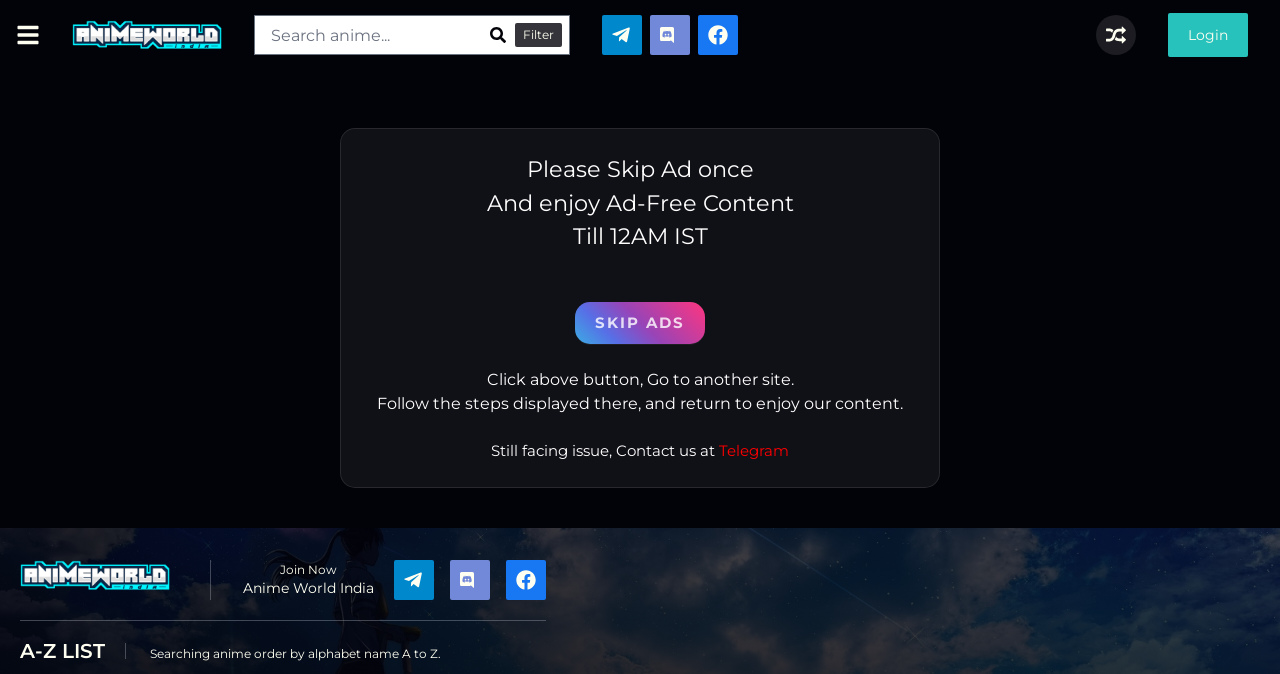Determine the bounding box coordinates for the area you should click to complete the following instruction: "Skip ads".

[0.449, 0.448, 0.551, 0.511]